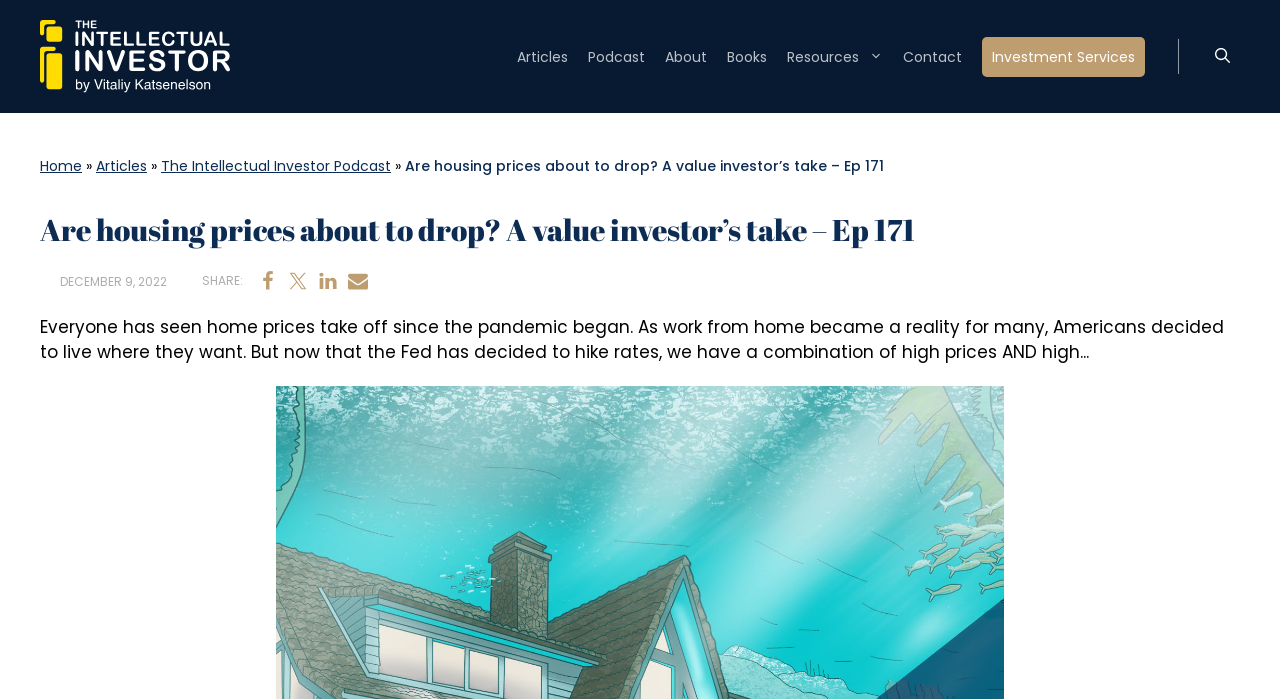Answer this question using a single word or a brief phrase:
What is the name of the podcast?

The Intellectual Investor Podcast